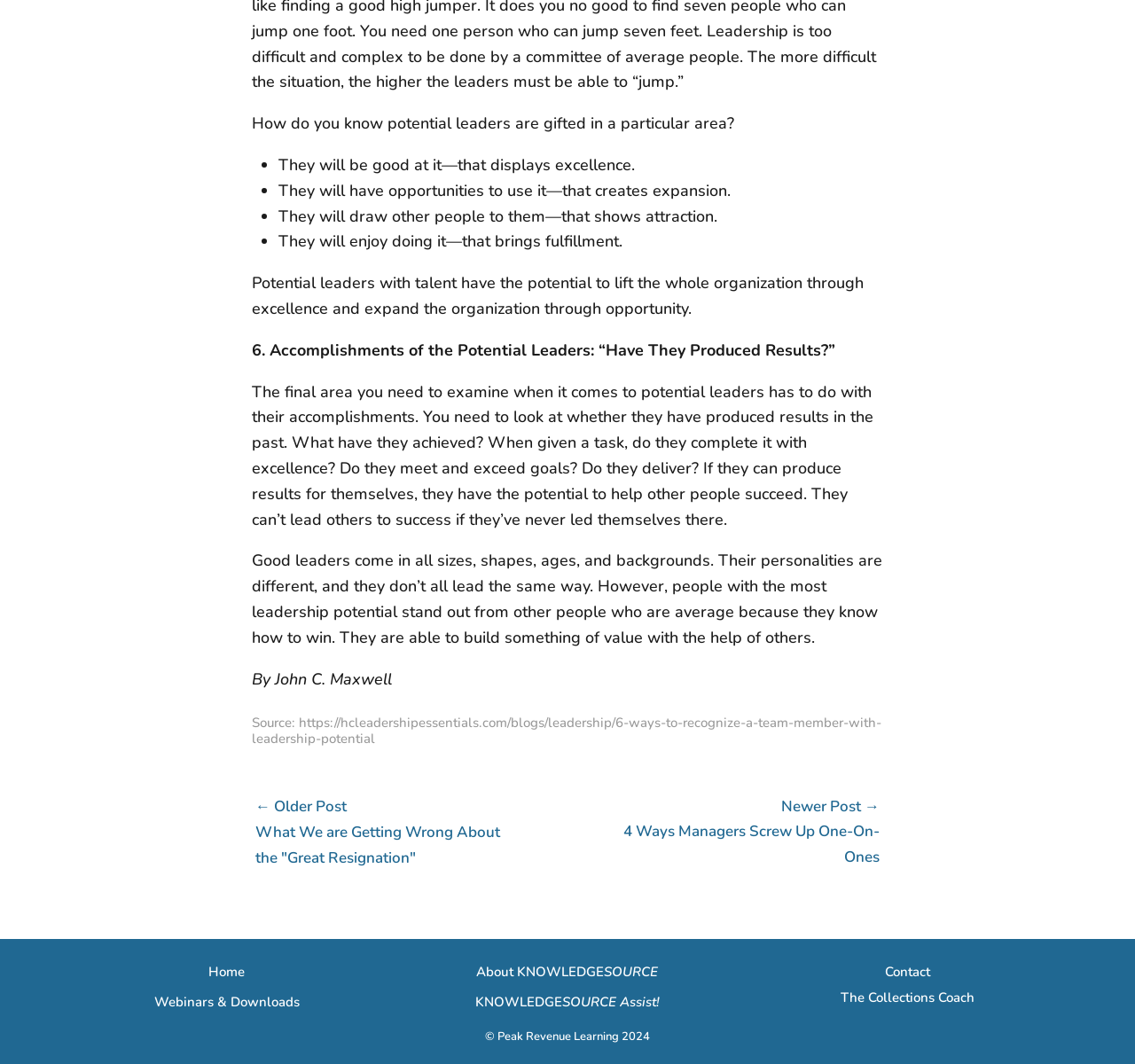Locate the bounding box coordinates of the element that should be clicked to execute the following instruction: "Visit the home page".

[0.184, 0.905, 0.216, 0.922]